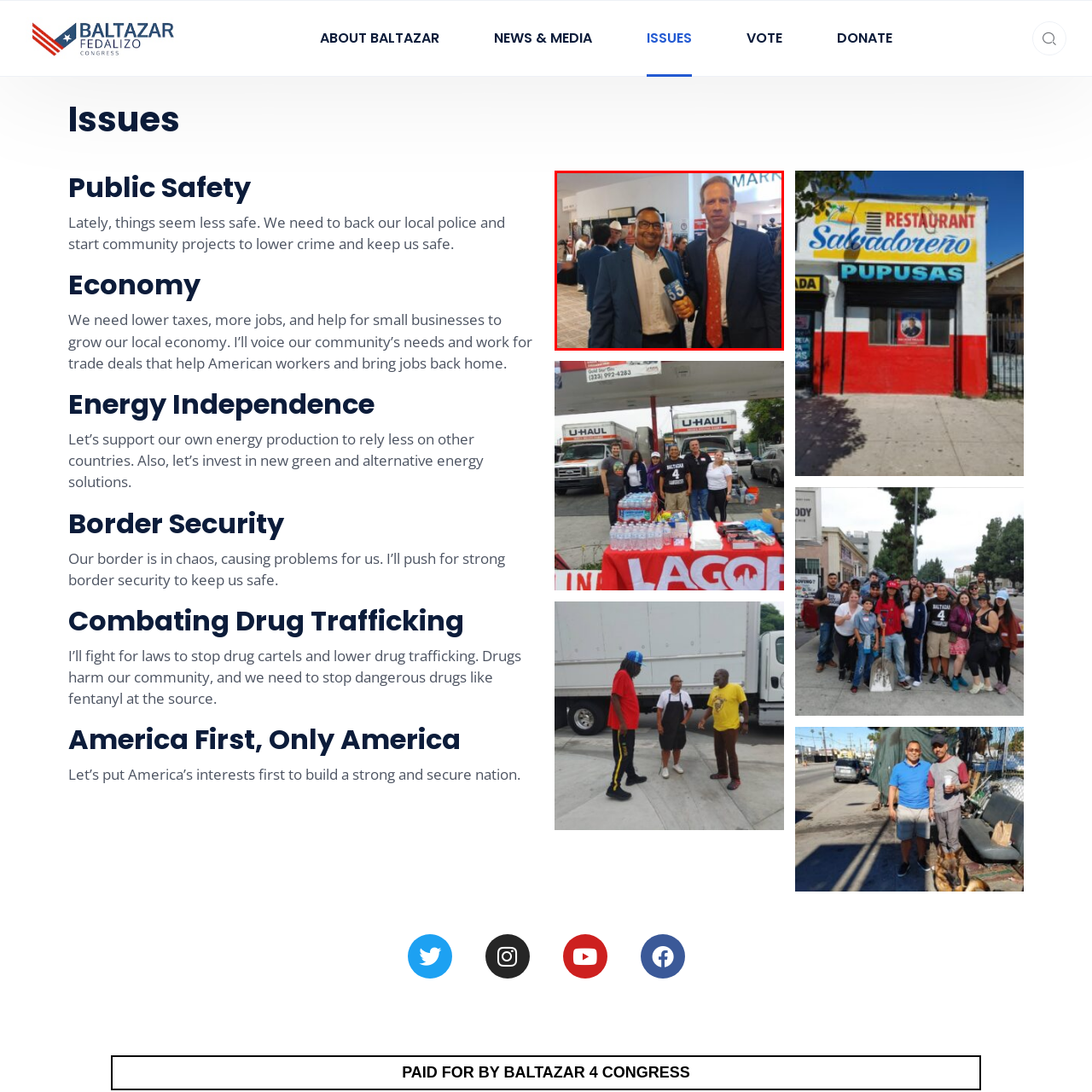Offer a detailed explanation of the scene within the red bounding box.

The image captures two men posing together in a semi-formal setting, likely at a political or community event. One individual, on the left, is holding a microphone labeled with a news station number, suggesting that he may be a reporter or a public figure engaging with media. He wears glasses, a light-colored shirt, and a blue blazer, and has a friendly smile. The man on the right appears to be slightly more formally dressed, in a blue suit and a patterned tie, standing confidently next to the other individual. The background features a crowd, likely of attendees engaged in discussions or activities, adding to the event's atmosphere. This image reflects the interaction between media and political figures, underlining the significance of public engagement in contemporary discourse.